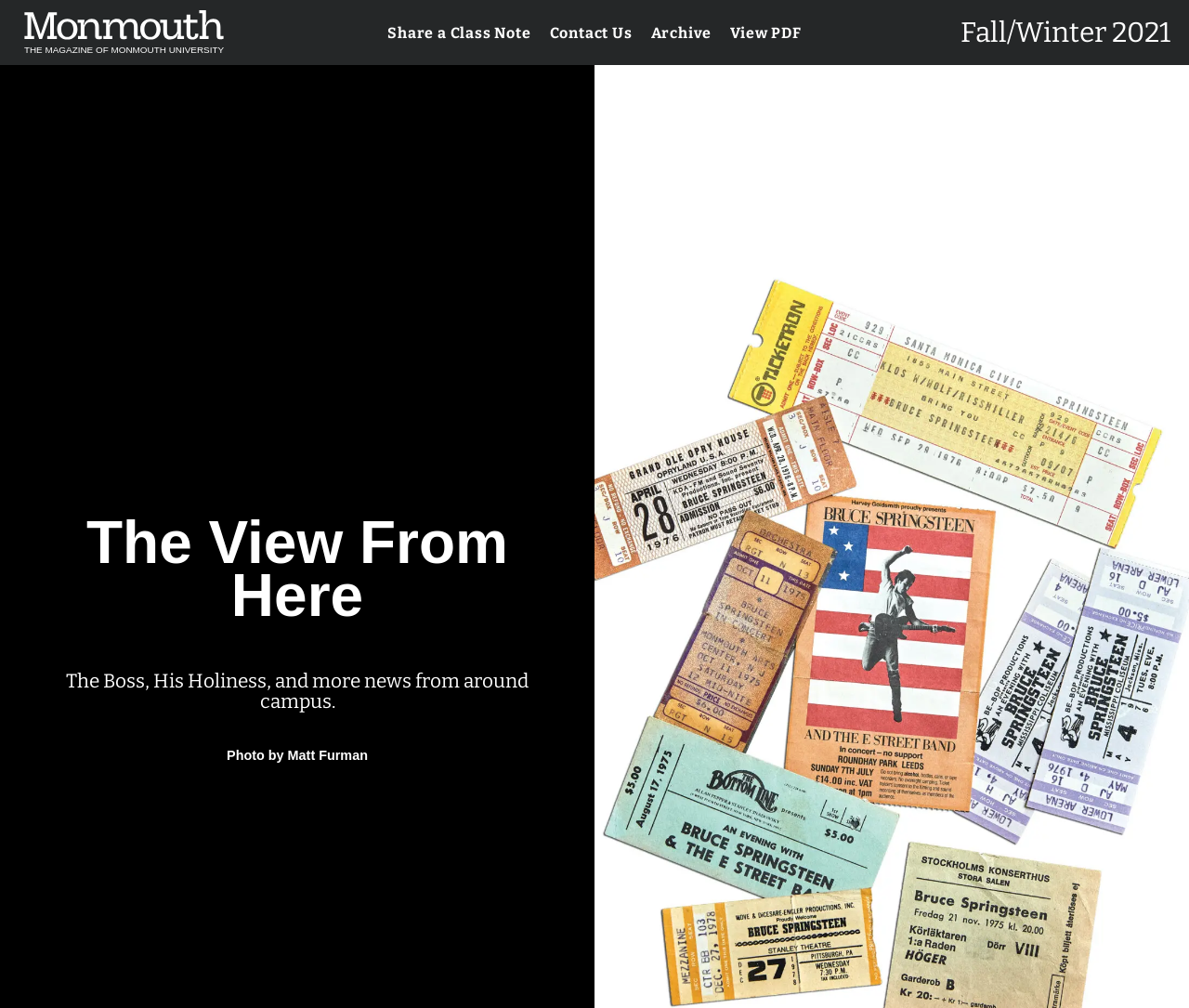Refer to the image and provide an in-depth answer to the question: 
Who took the photo?

I found the answer by examining the StaticText element with the text 'Photo by Matt Furman' below the photo, which credits Matt Furman as the photographer.